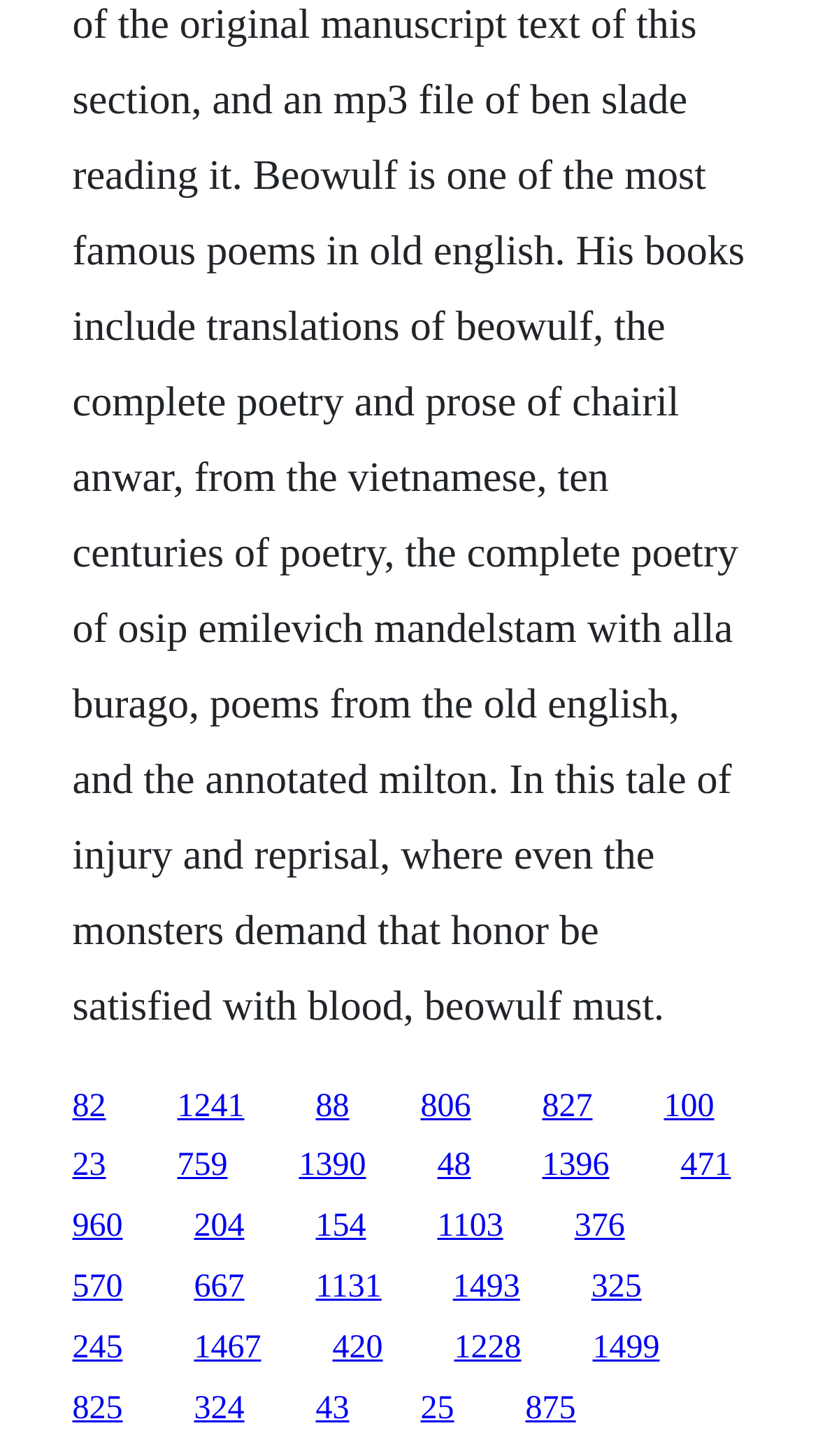Please locate the bounding box coordinates of the element that needs to be clicked to achieve the following instruction: "Click the link to Home page". The coordinates should be four float numbers between 0 and 1, i.e., [left, top, right, bottom].

None